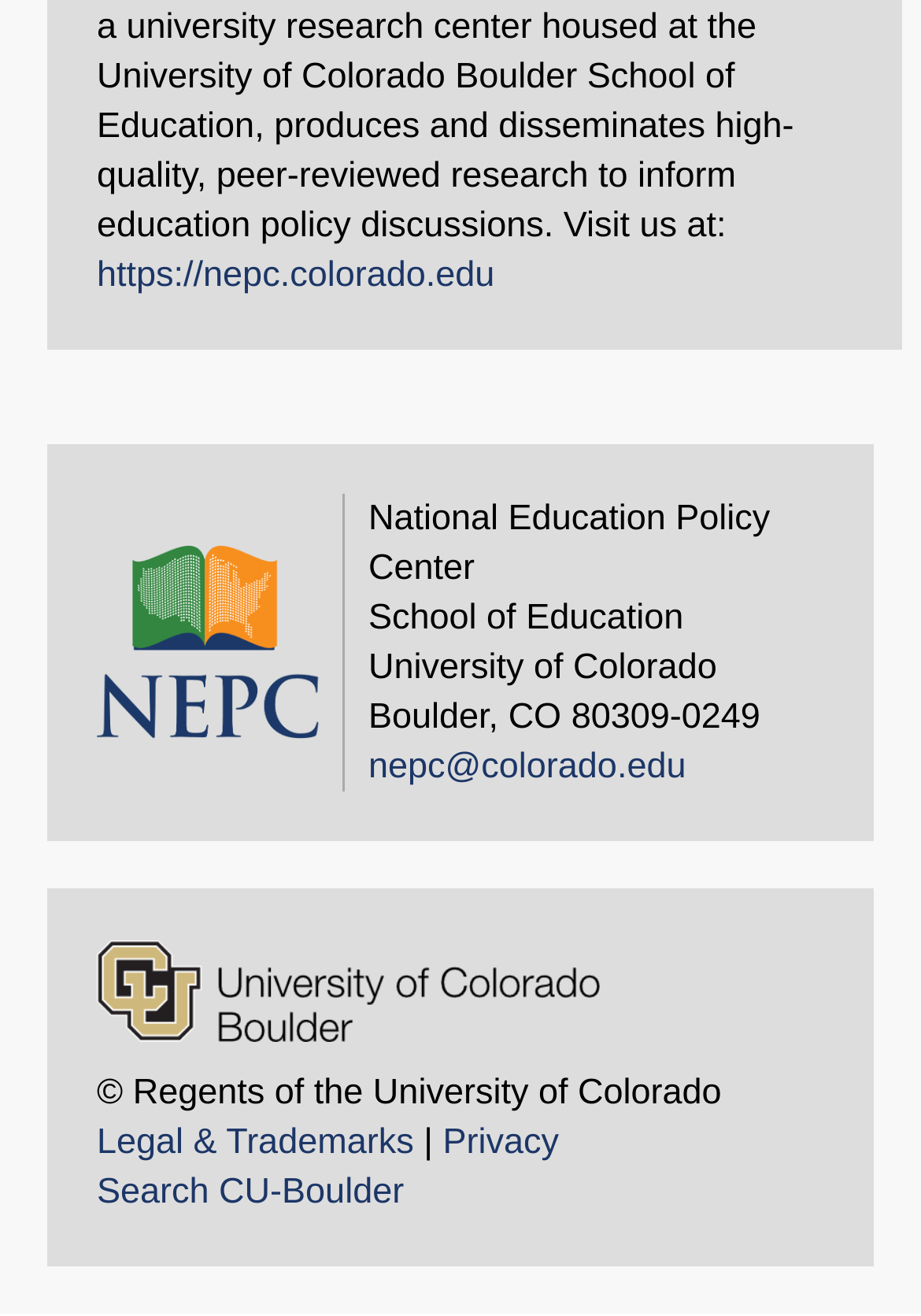How many links are there in the footer section? Based on the image, give a response in one word or a short phrase.

4